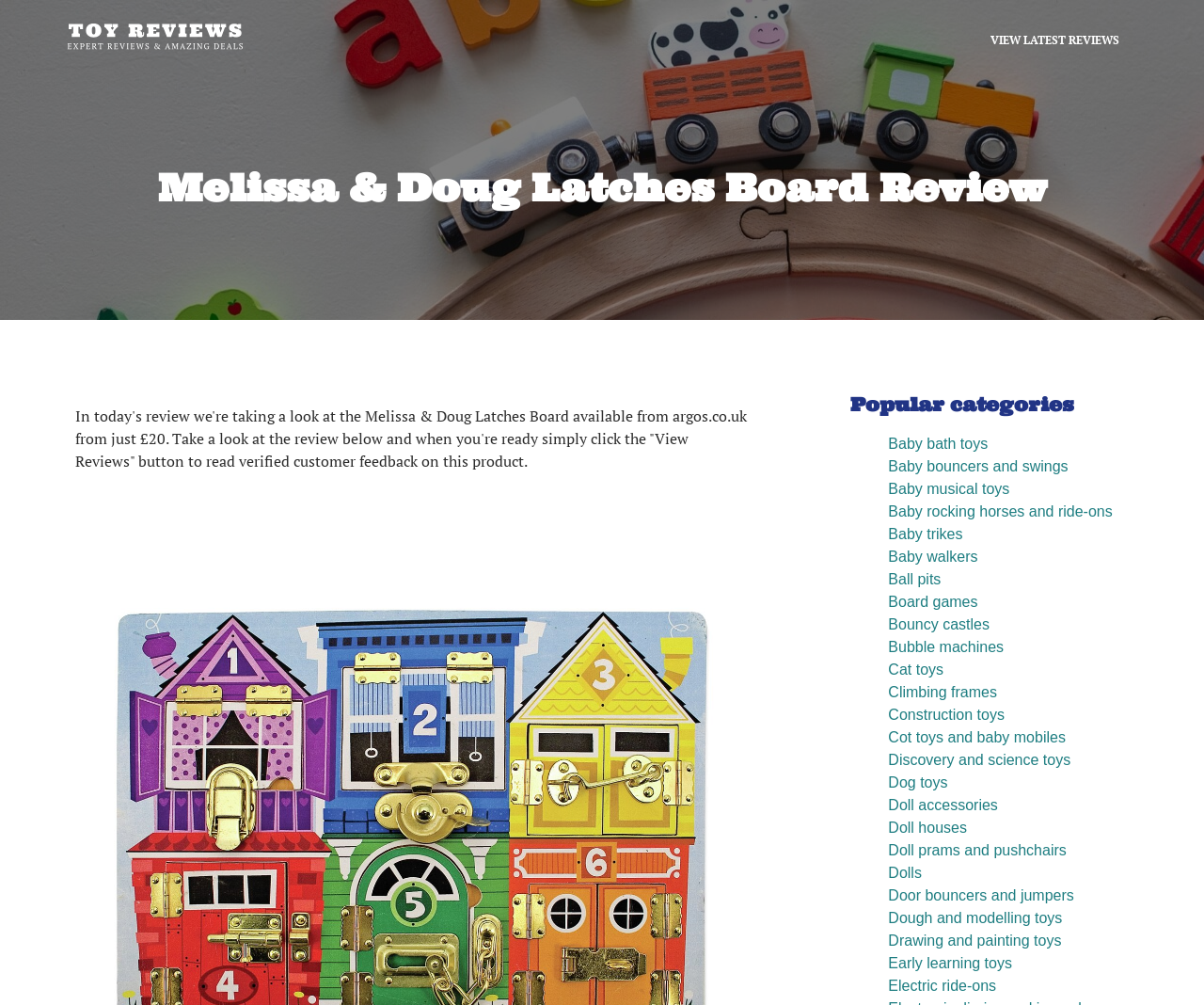Please give a succinct answer using a single word or phrase:
How many links are present on the webpage?

21